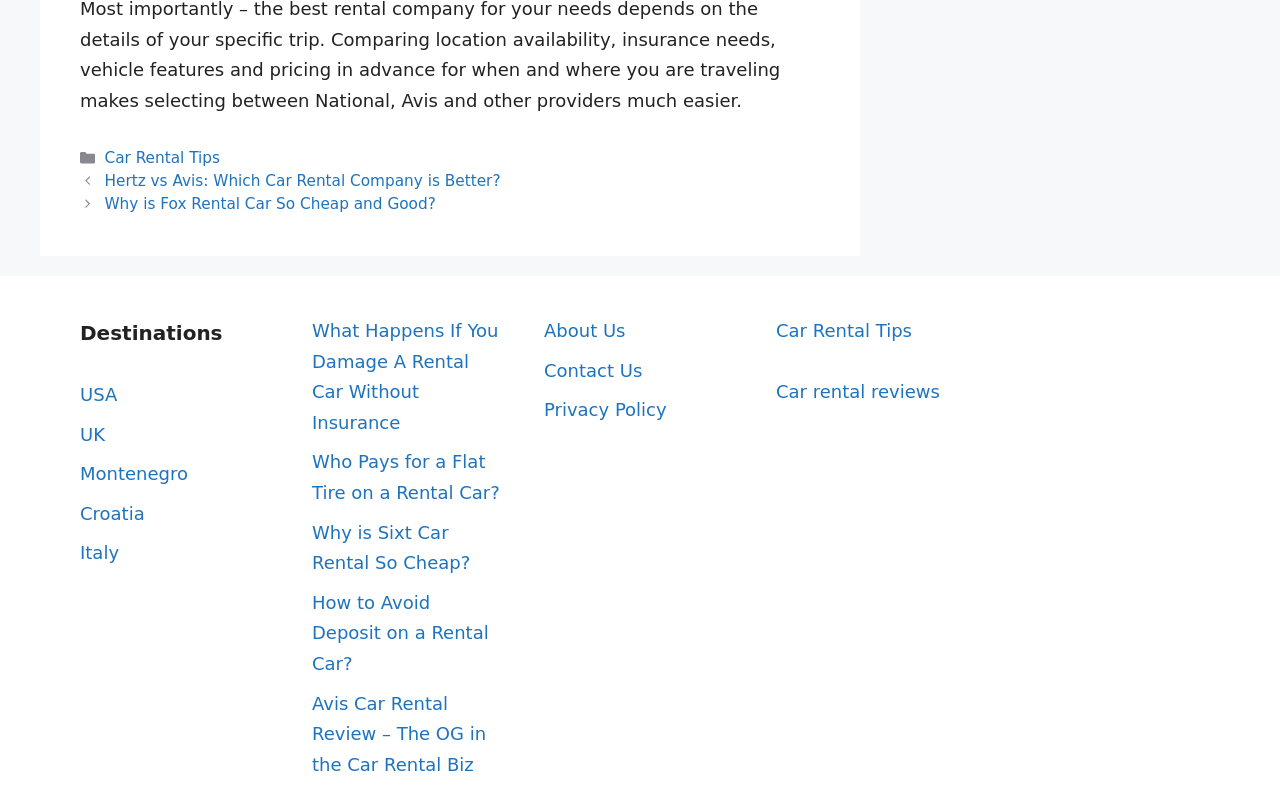Based on the element description "USA", predict the bounding box coordinates of the UI element.

[0.062, 0.48, 0.092, 0.506]